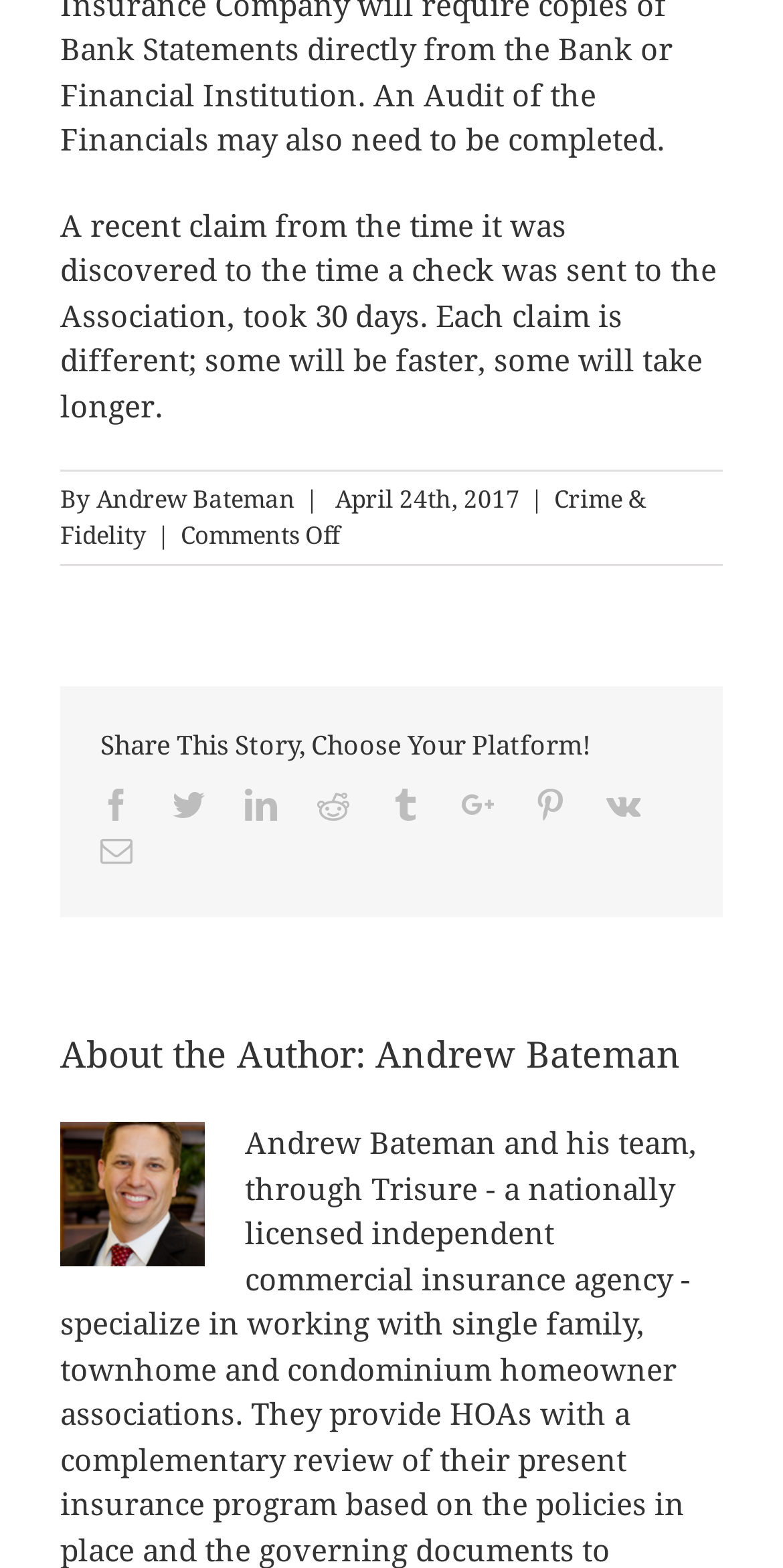Provide the bounding box coordinates of the area you need to click to execute the following instruction: "View the author's profile".

[0.123, 0.31, 0.377, 0.328]